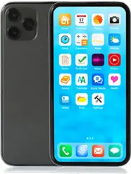What is the benefit mentioned in the image?
Refer to the image and answer the question using a single word or phrase.

Free government smartphones